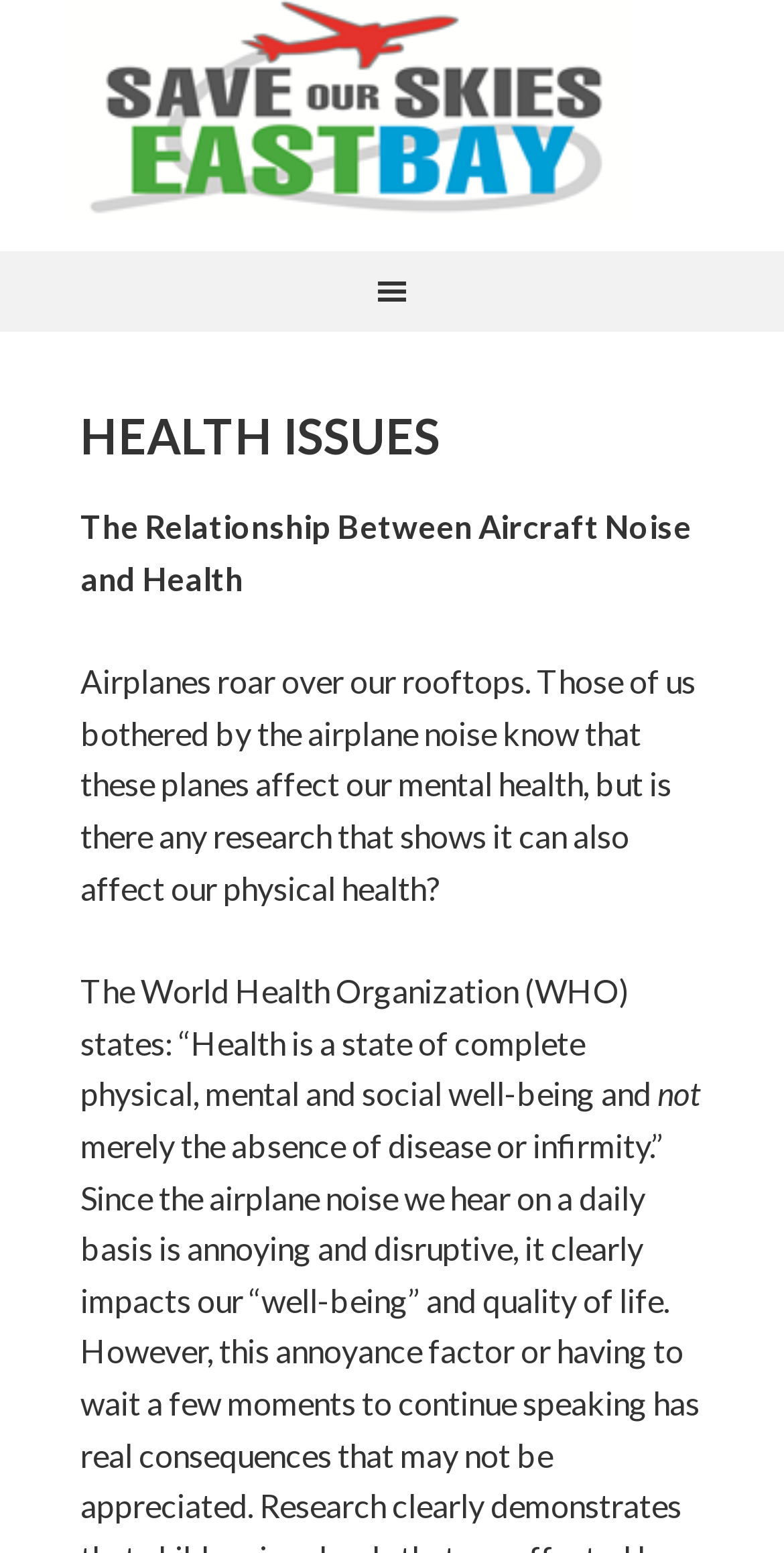Answer the question using only a single word or phrase: 
What is the topic of discussion on the webpage?

Health issues